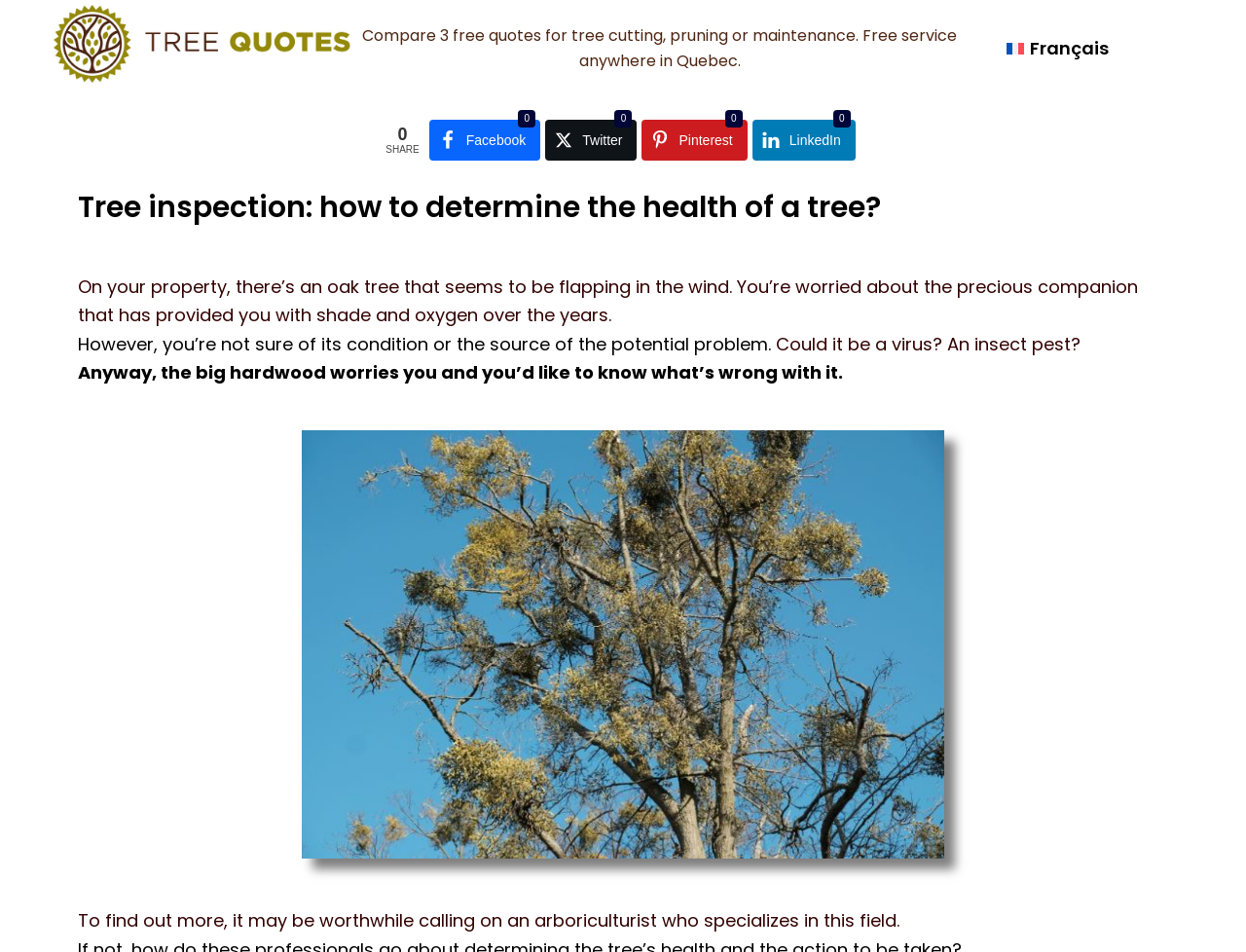What is the purpose of comparing 3 free quotes?
Using the visual information, reply with a single word or short phrase.

For tree cutting, pruning or maintenance